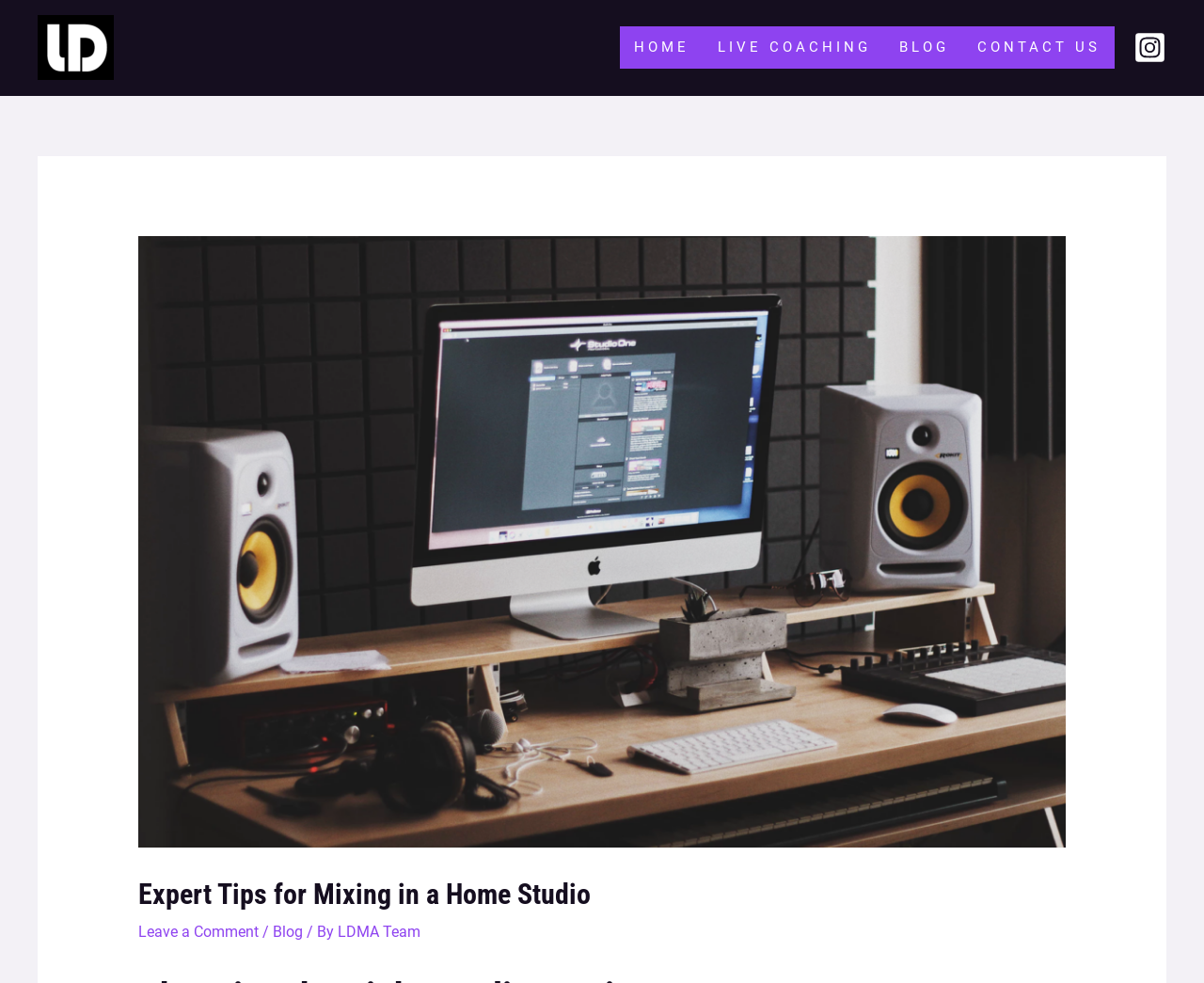Determine the bounding box coordinates of the clickable region to follow the instruction: "go to home page".

[0.515, 0.027, 0.584, 0.07]